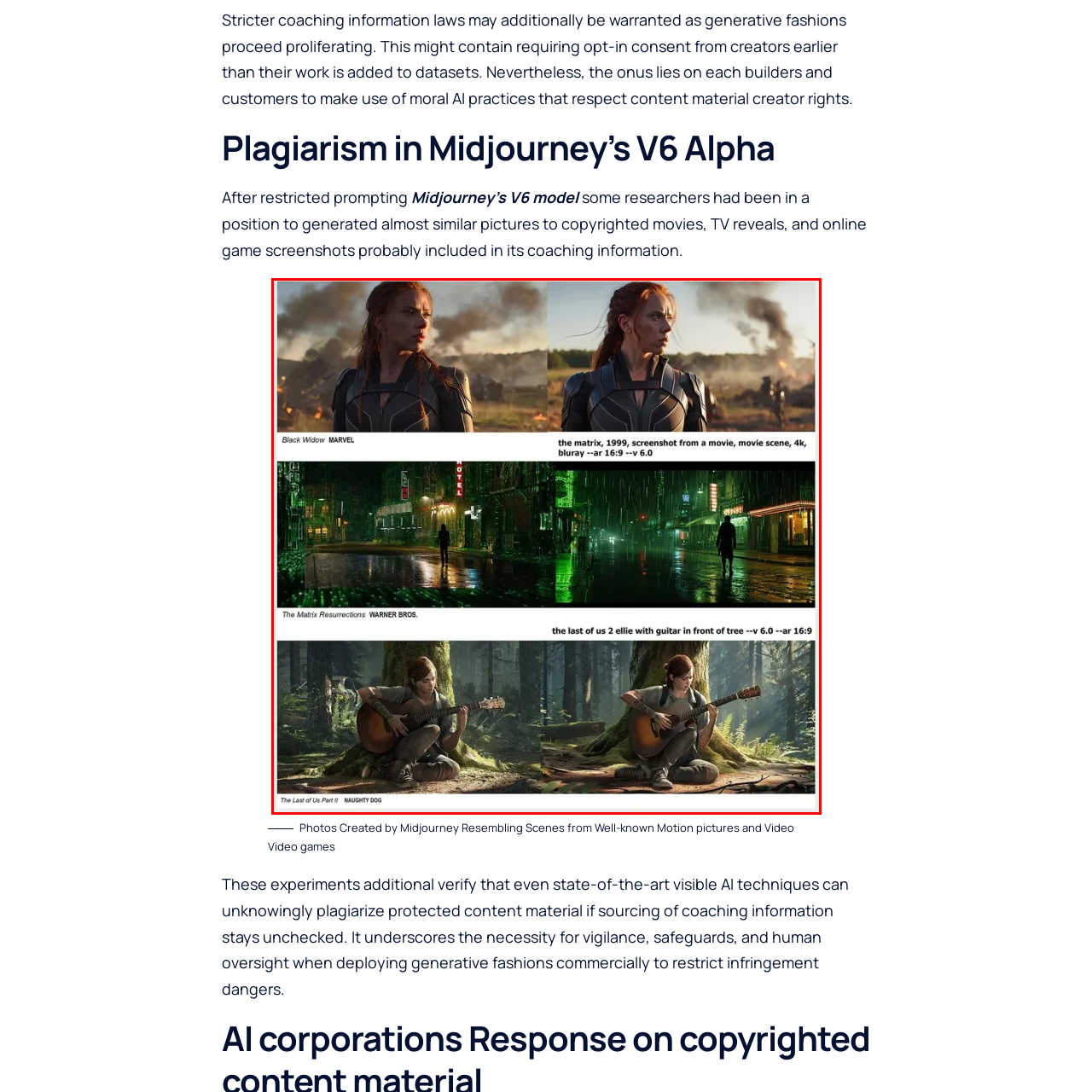Carefully inspect the area of the image highlighted by the red box and deliver a detailed response to the question below, based on your observations: How many scenes are presented in the image?

The image features four distinct scenes, each from a different iconic media, showcasing the relationship between generative AI and iconic media.